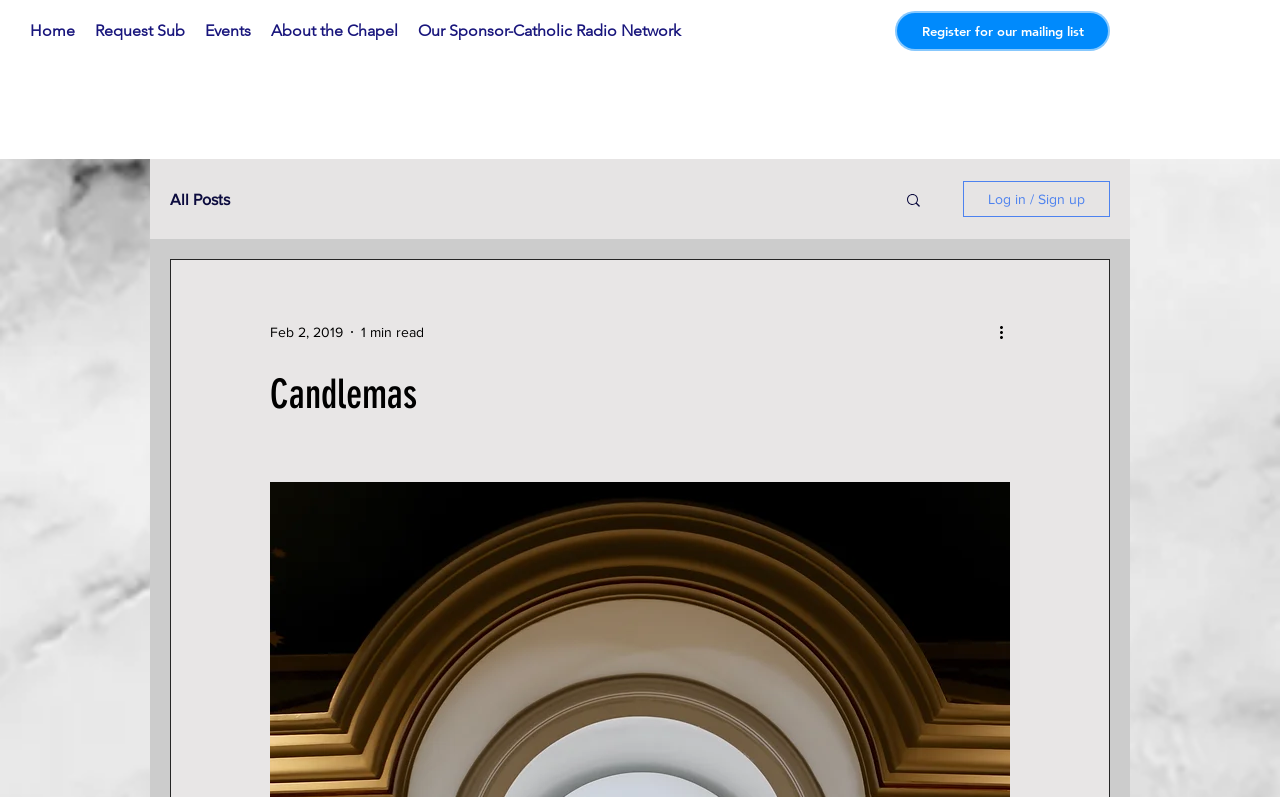Determine the coordinates of the bounding box for the clickable area needed to execute this instruction: "view more actions".

[0.778, 0.402, 0.797, 0.432]